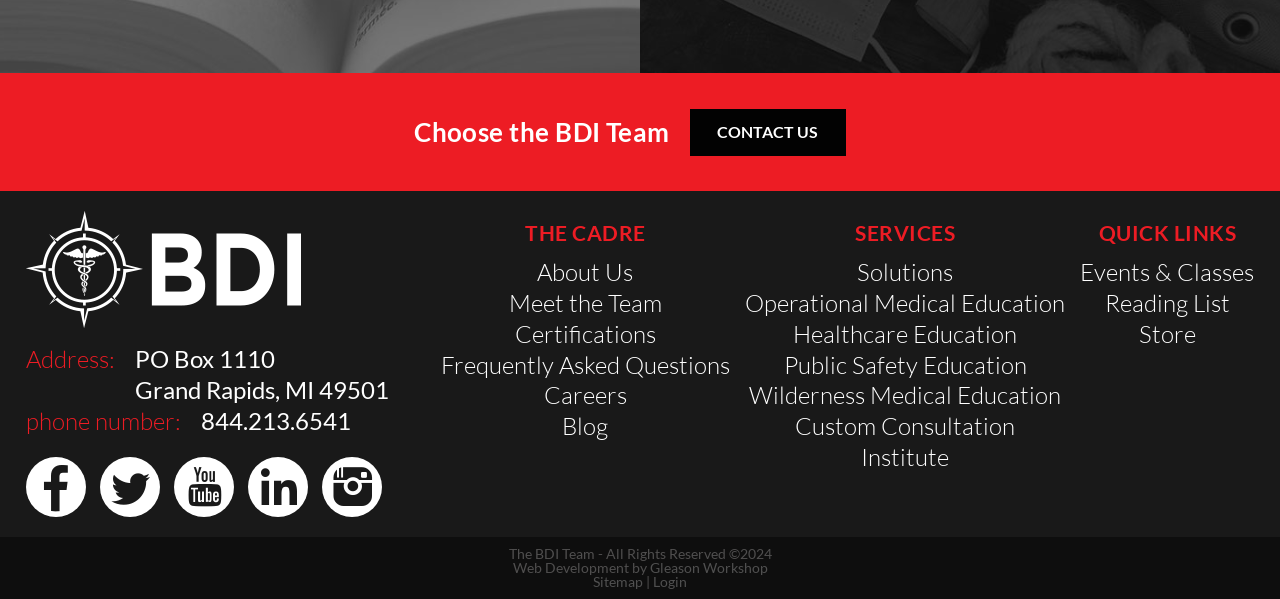Please identify the bounding box coordinates of the region to click in order to complete the task: "Click on CONTACT US". The coordinates must be four float numbers between 0 and 1, specified as [left, top, right, bottom].

[0.539, 0.182, 0.661, 0.261]